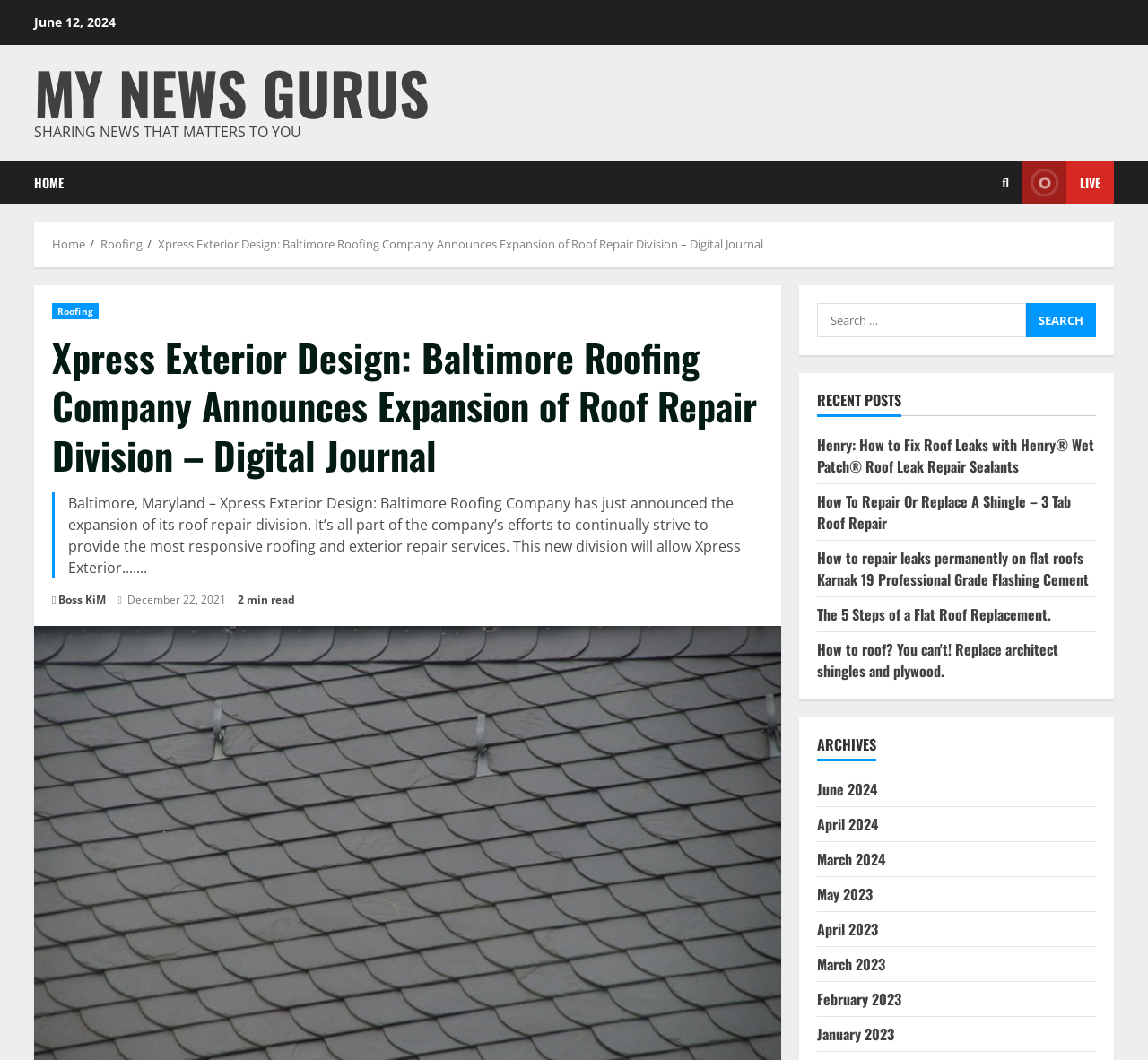Please identify the bounding box coordinates of the clickable element to fulfill the following instruction: "View the 'ARCHIVES' section". The coordinates should be four float numbers between 0 and 1, i.e., [left, top, right, bottom].

[0.712, 0.693, 0.955, 0.717]